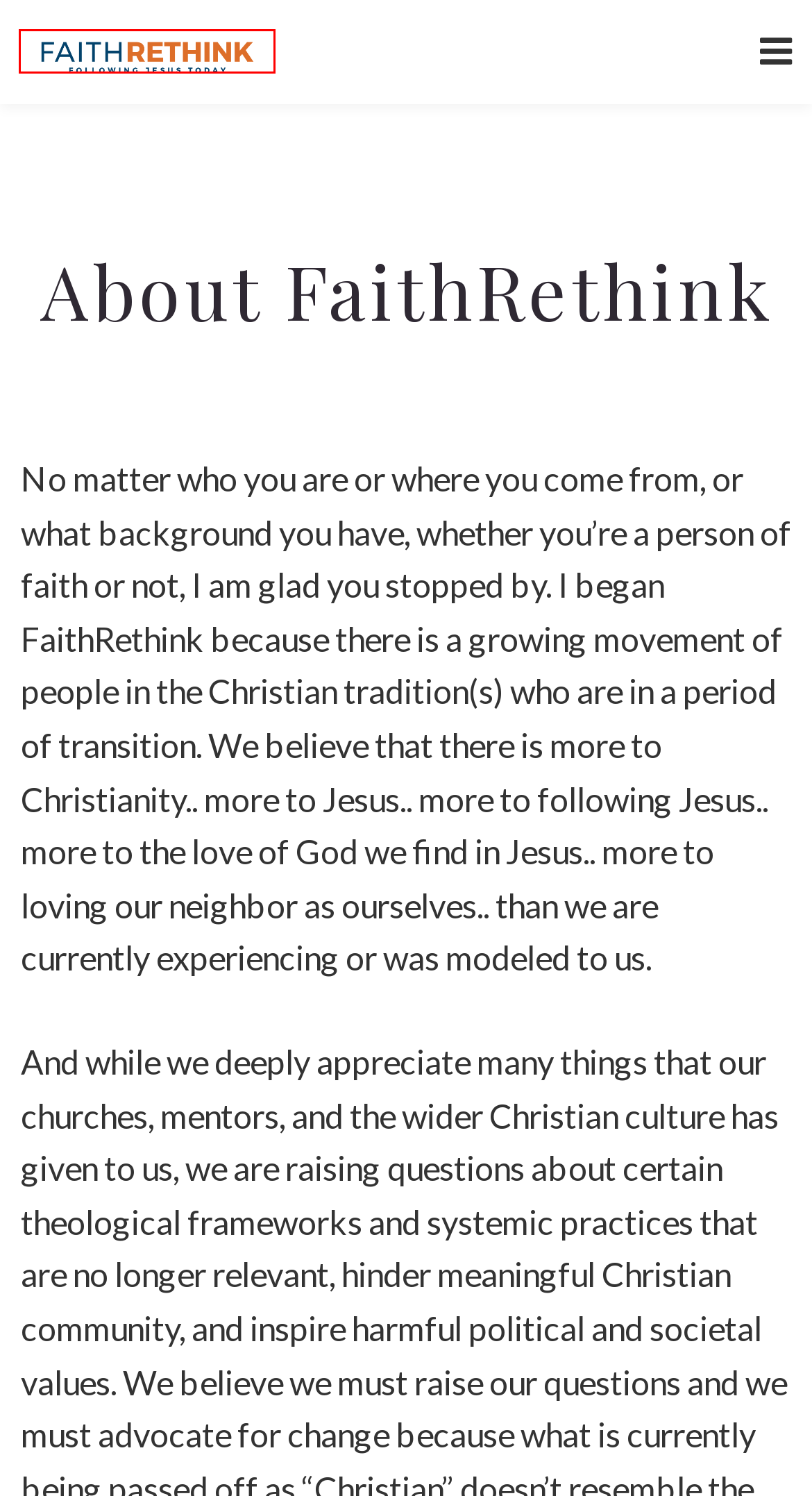You have a screenshot showing a webpage with a red bounding box highlighting an element. Choose the webpage description that best fits the new webpage after clicking the highlighted element. The descriptions are:
A. Privacy Policy
B. Checkout
C. Newest Essay
D. Faith Rethink | Following Jesus Today
E. Contact Peter
F. Store
G. Order Failed
H. Media

D